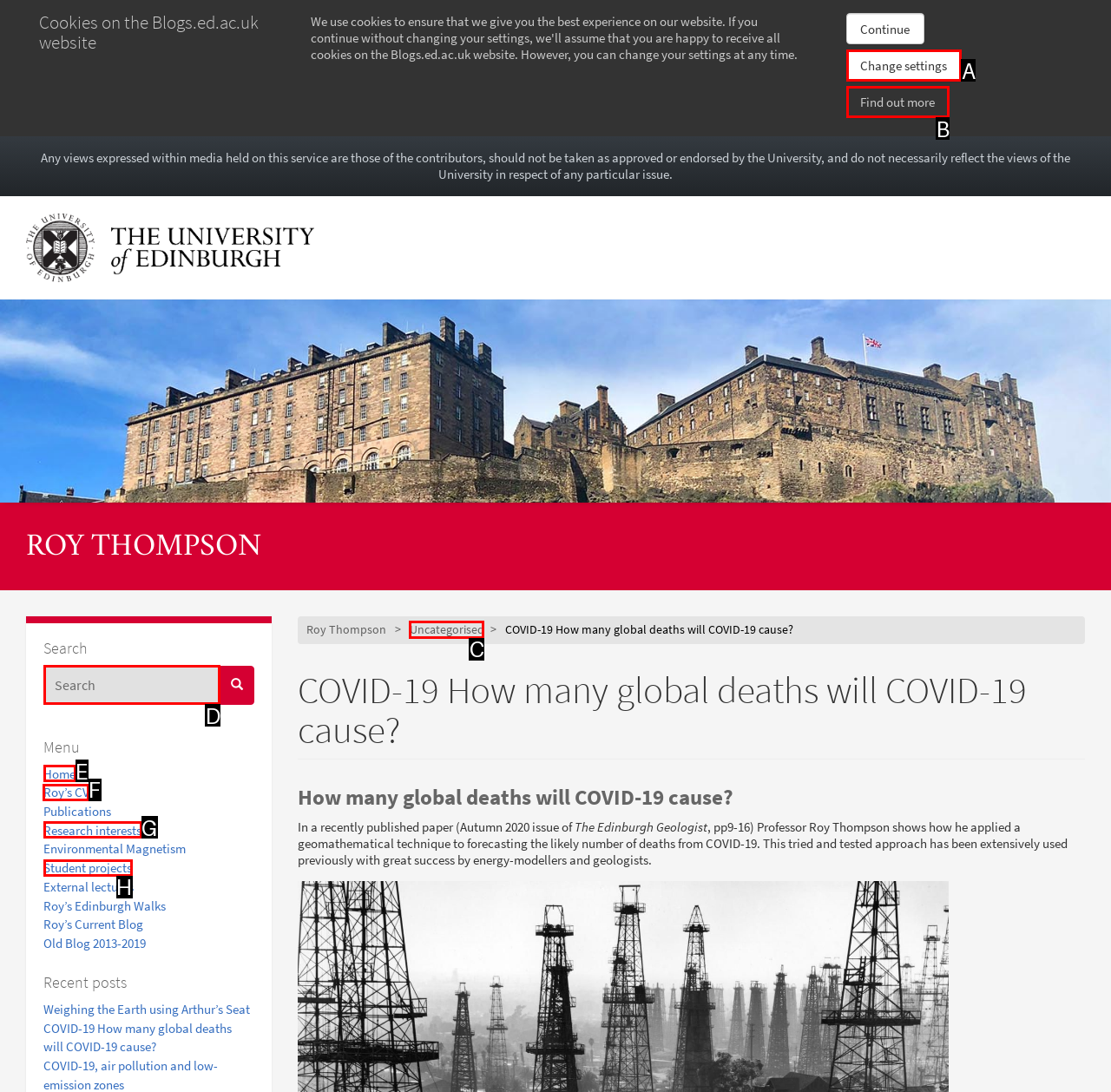For the task "View Roy's CV", which option's letter should you click? Answer with the letter only.

F